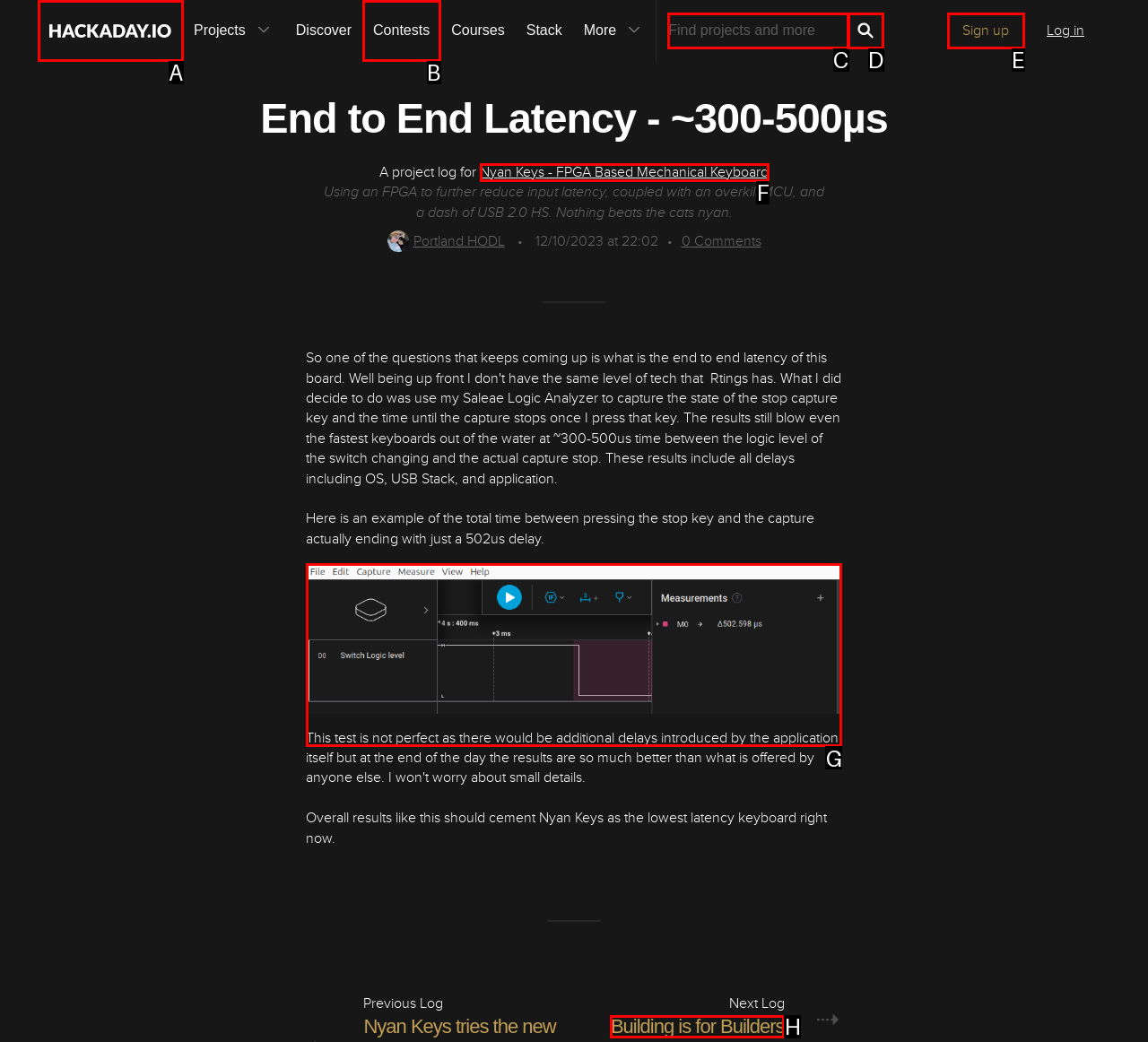Point out the UI element to be clicked for this instruction: View Nyan Keys project details. Provide the answer as the letter of the chosen element.

F